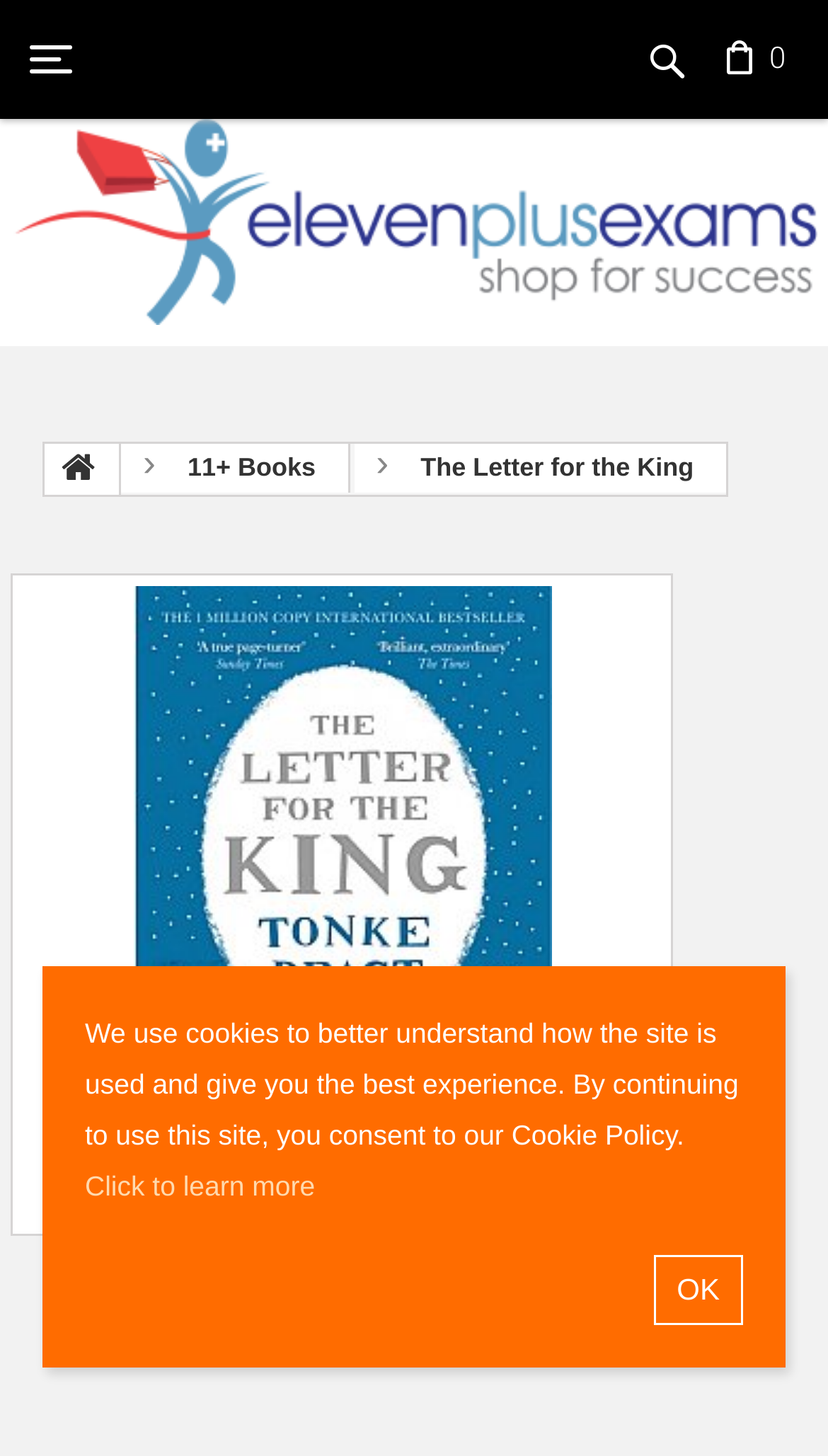Please locate the UI element described by "title="Home"" and provide its bounding box coordinates.

[0.013, 0.082, 0.987, 0.224]